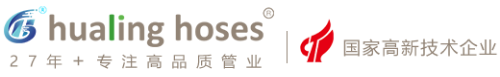What does the red emblem signify?
Answer the question with a single word or phrase derived from the image.

Nationally recognized high-tech enterprise